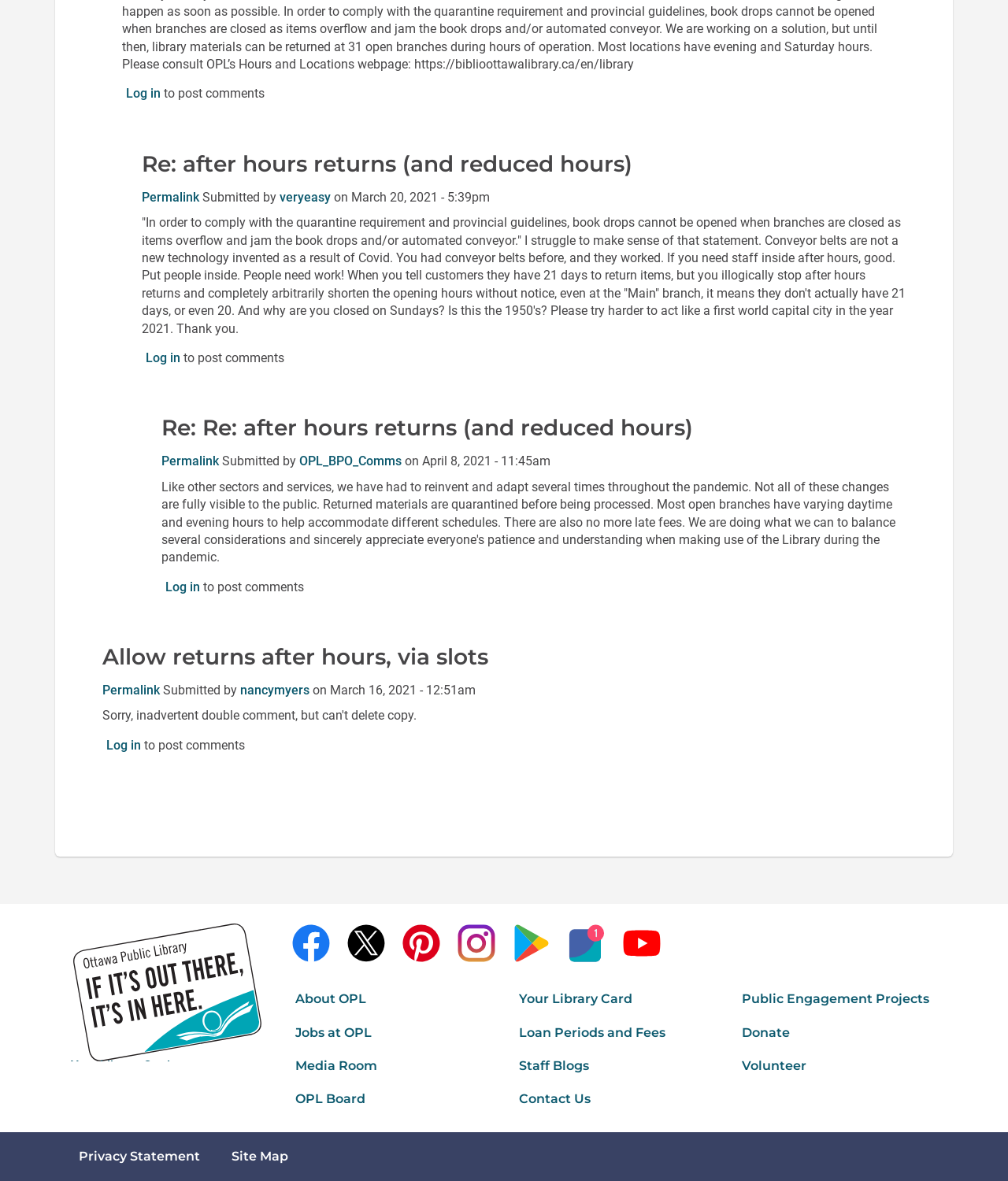Pinpoint the bounding box coordinates of the element you need to click to execute the following instruction: "Visit the OPL Board page". The bounding box should be represented by four float numbers between 0 and 1, in the format [left, top, right, bottom].

[0.289, 0.92, 0.49, 0.942]